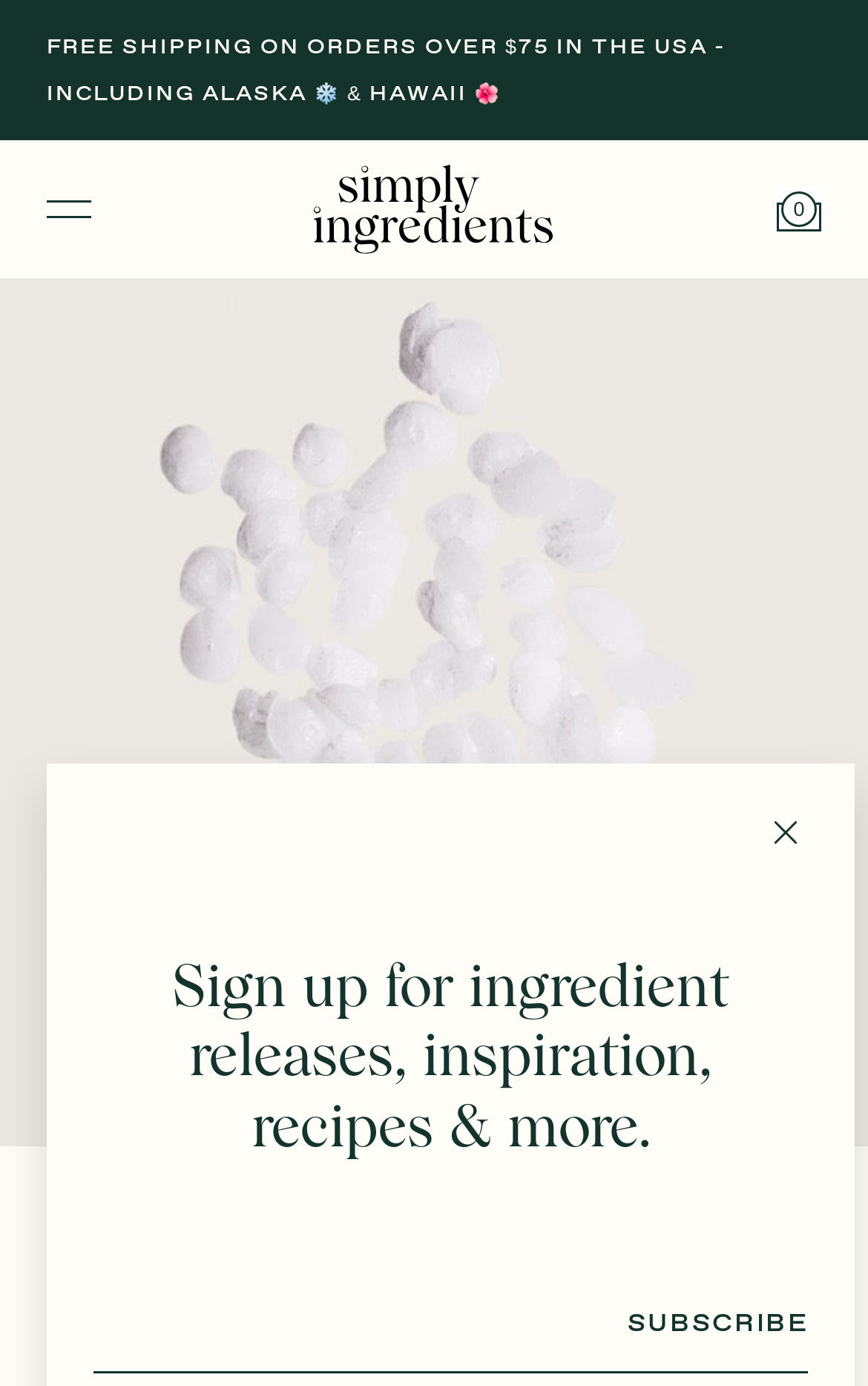Find the main header of the webpage and produce its text content.

Cetearyl Alcohol Mass Balance